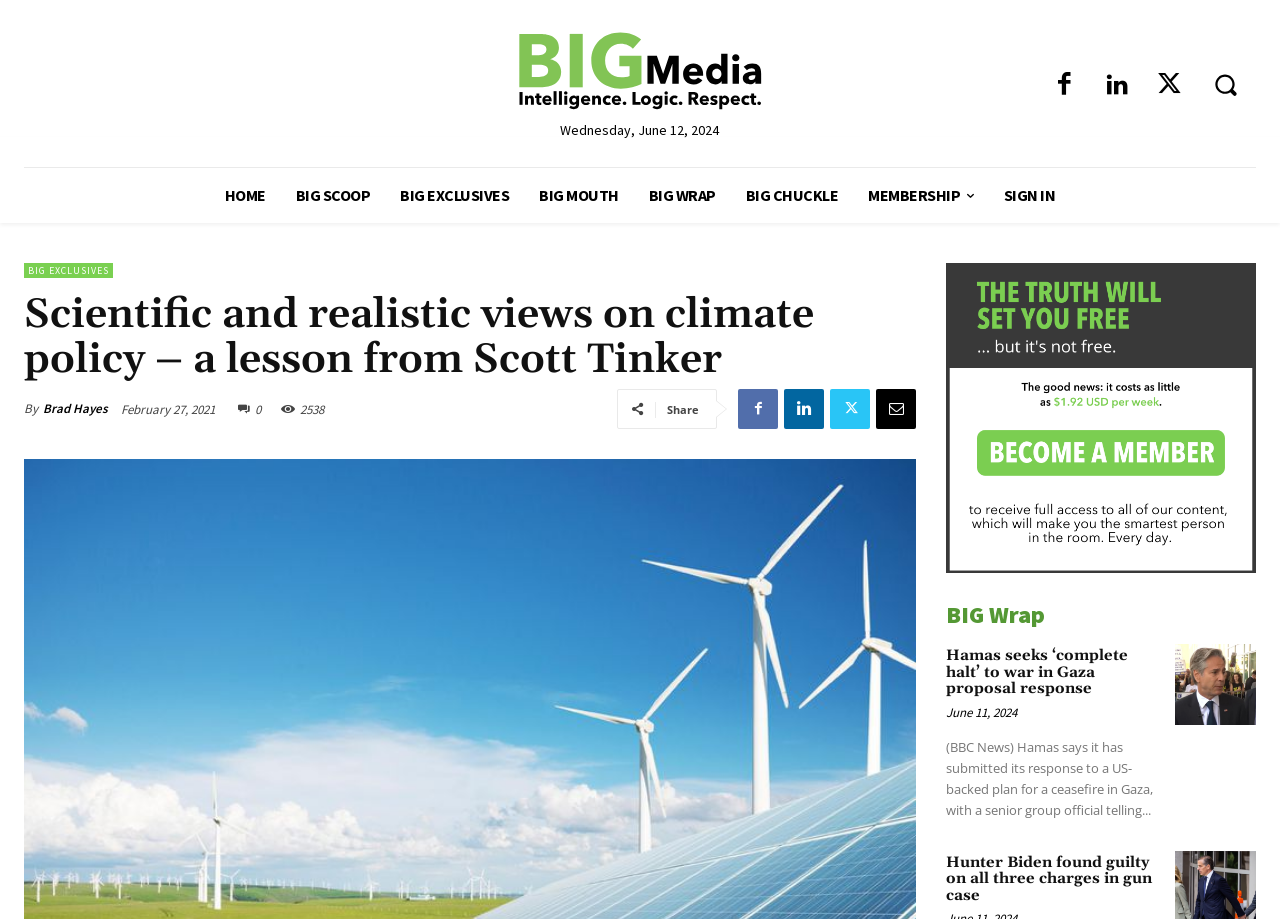Offer a detailed explanation of the webpage layout and contents.

This webpage appears to be a news article or blog post from a website called BIG Media. At the top left corner, there is a logo image with a link to the website's homepage. Next to the logo, there is a date displayed, "Wednesday, June 12, 2024". 

On the top right corner, there are several social media links, including Facebook, Twitter, and Instagram, represented by their respective icons. A search button is located at the top rightmost corner.

Below the top section, there is a navigation menu with links to different sections of the website, including HOME, BIG SCOOP, BIG EXCLUSIVES, BIG MOUTH, BIG WRAP, BIG CHUCKLE, and MEMBERSHIP. 

The main article title, "Scientific and realistic views on climate policy – a lesson from Scott Tinker", is displayed prominently in the middle of the page. The author's name, "Brad Hayes", is mentioned below the title, along with the publication date, "February 27, 2021". 

There are several sharing options below the article title, including Facebook, Twitter, and LinkedIn, represented by their respective icons. The number of shares, "2538", is also displayed.

The main article content is not explicitly described in the accessibility tree, but it appears to be a lengthy text discussing climate policy.

On the right side of the page, there is a section with a heading "BIG Wrap", which appears to be a sidebar or a widget displaying a featured image and a link to another article, "Hamas seeks ‘complete halt’ to war in Gaza proposal response". Below this section, there are two more article summaries, one about Hunter Biden being found guilty on all three charges in a gun case, and another about Hamas seeking a ceasefire in Gaza. Each summary includes a link to the full article and a publication date.